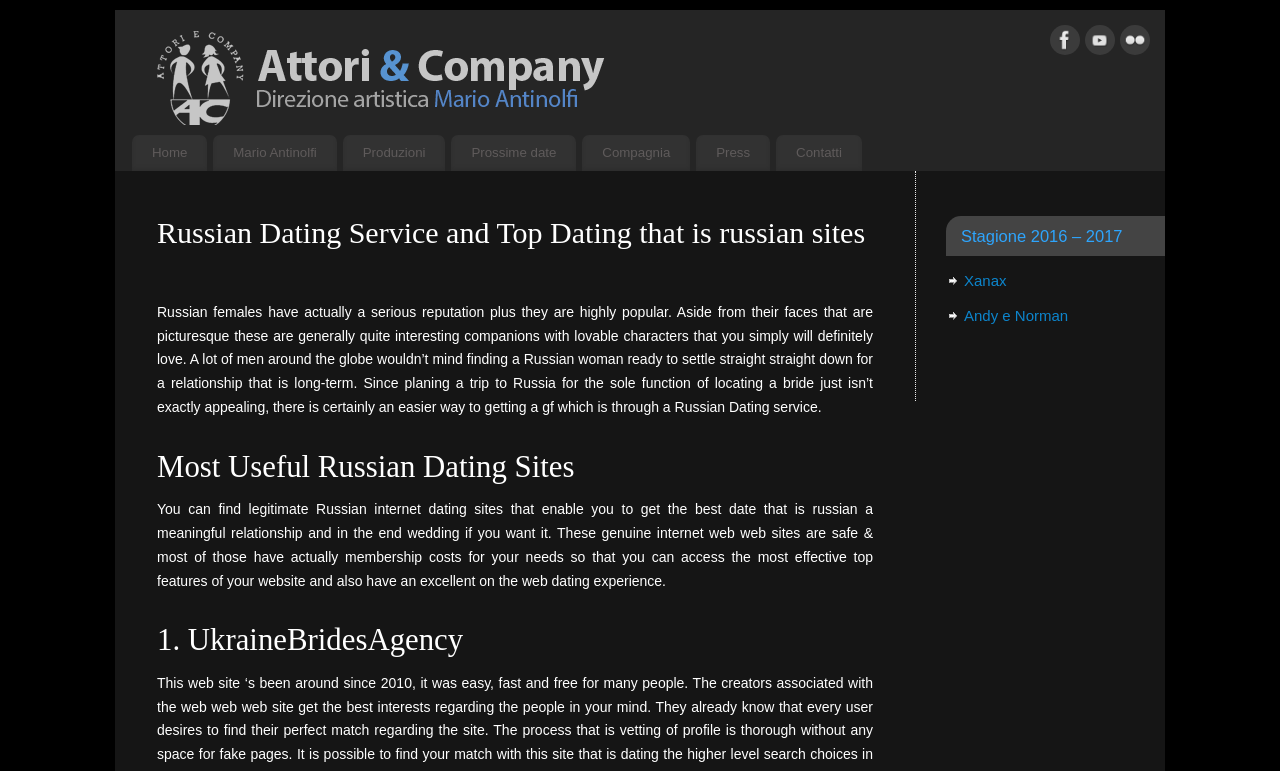Please determine the bounding box coordinates of the element's region to click in order to carry out the following instruction: "Explore the 2016-2017 season". The coordinates should be four float numbers between 0 and 1, i.e., [left, top, right, bottom].

[0.739, 0.28, 0.912, 0.332]